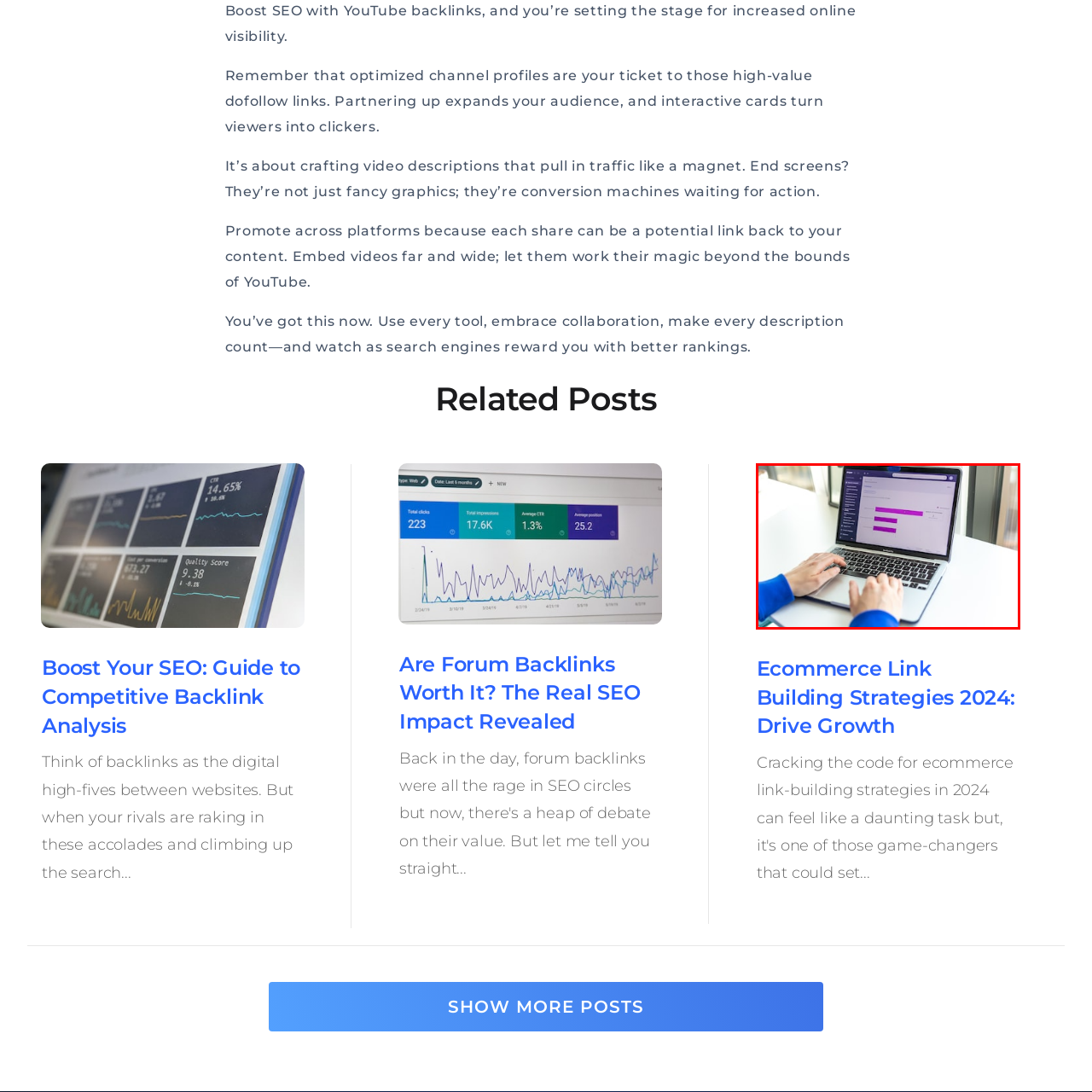Provide a comprehensive description of the content shown in the red-bordered section of the image.

The image depicts a close-up of a person’s hands typing on a laptop, which is displaying a user interface focused on data analysis or management. The screen features several vibrant purple bars, likely representing graphs or performance metrics, suggesting an active engagement with productivity or analytics software. The laptop is set on a clean, white surface, and the workspace is illuminated by natural light, hinting at a modern and organized environment. This setup could be related to the topic of "Ecommerce Link Building Strategies 2024: Drive Growth," indicating a focus on enhancing online presence and digital marketing tactics.